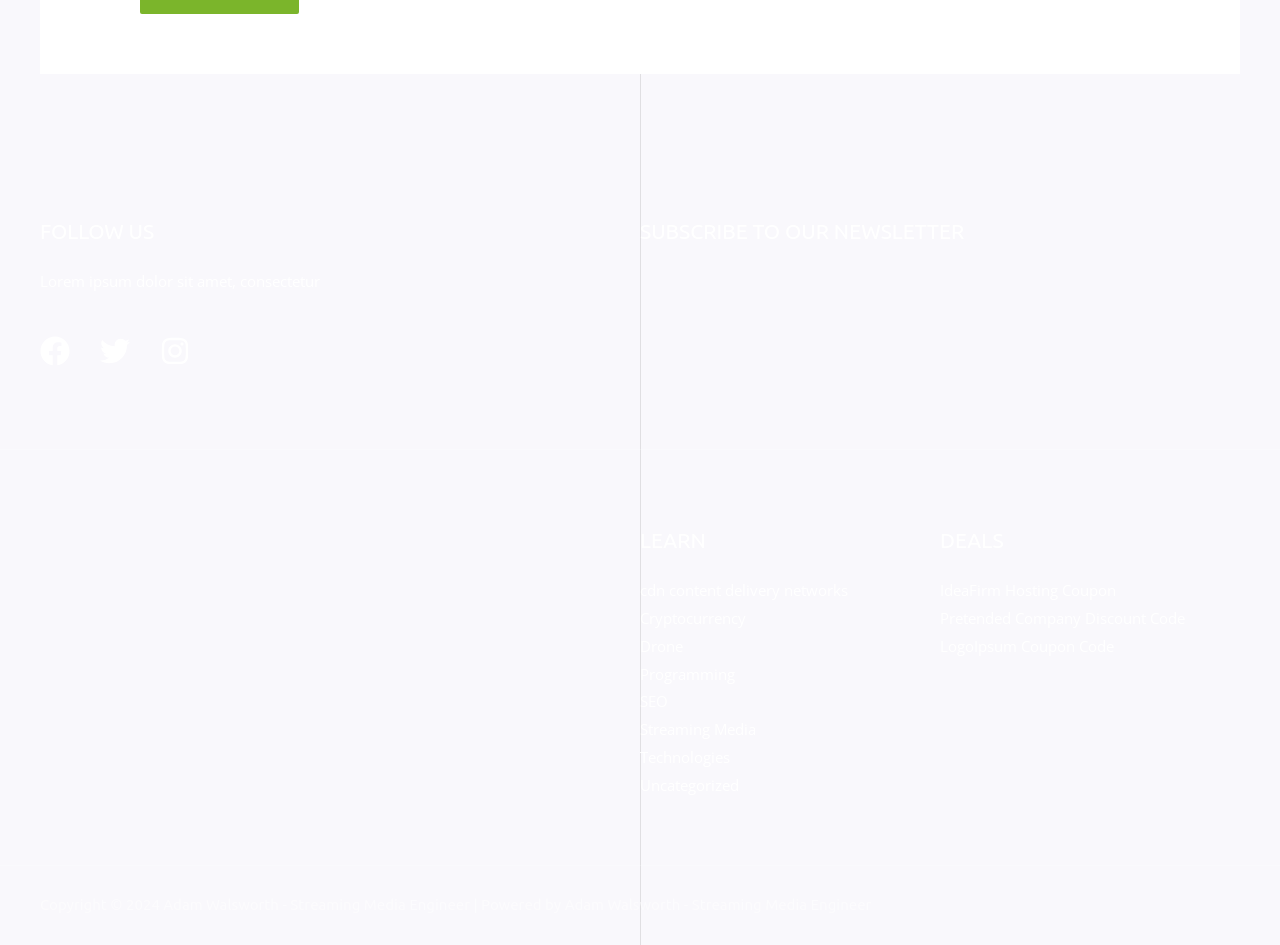Locate the bounding box coordinates of the clickable region to complete the following instruction: "Visit ASA LICENSE APPLICATION page."

None